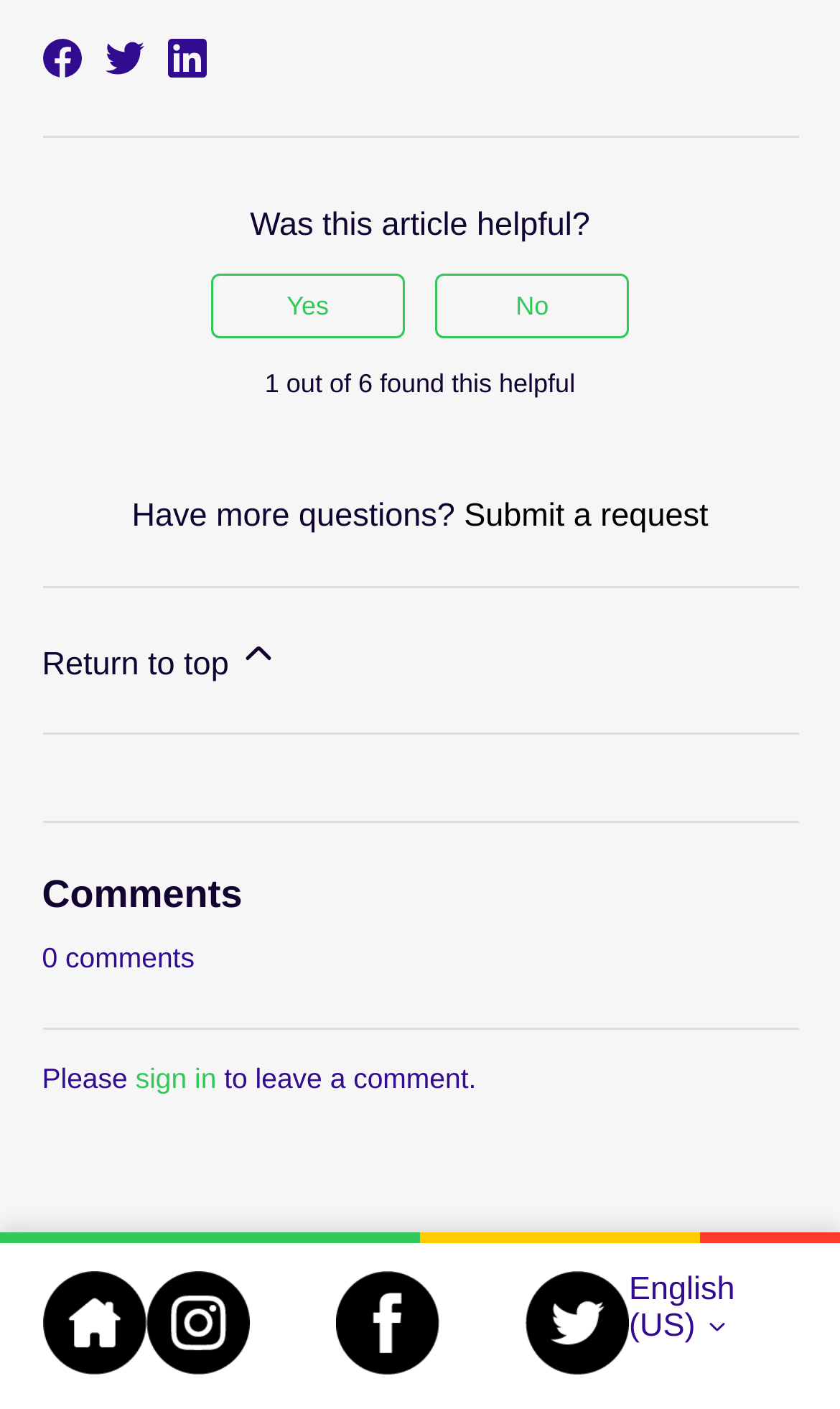Could you indicate the bounding box coordinates of the region to click in order to complete this instruction: "Return to top".

[0.05, 0.417, 0.95, 0.52]